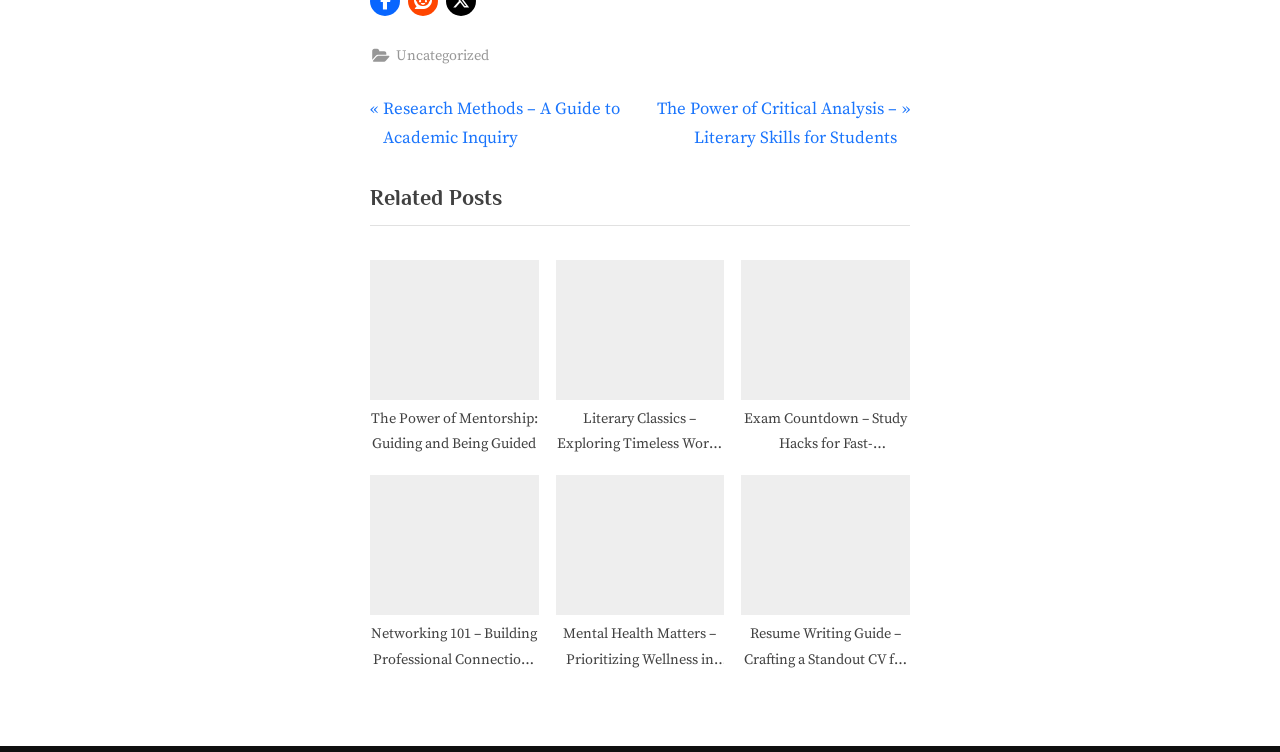What is the title of the second related post?
Please describe in detail the information shown in the image to answer the question.

The second related post is 'Literary Classics – Exploring Timeless Works of Literature' and it is categorized as 'Uncategorized'.